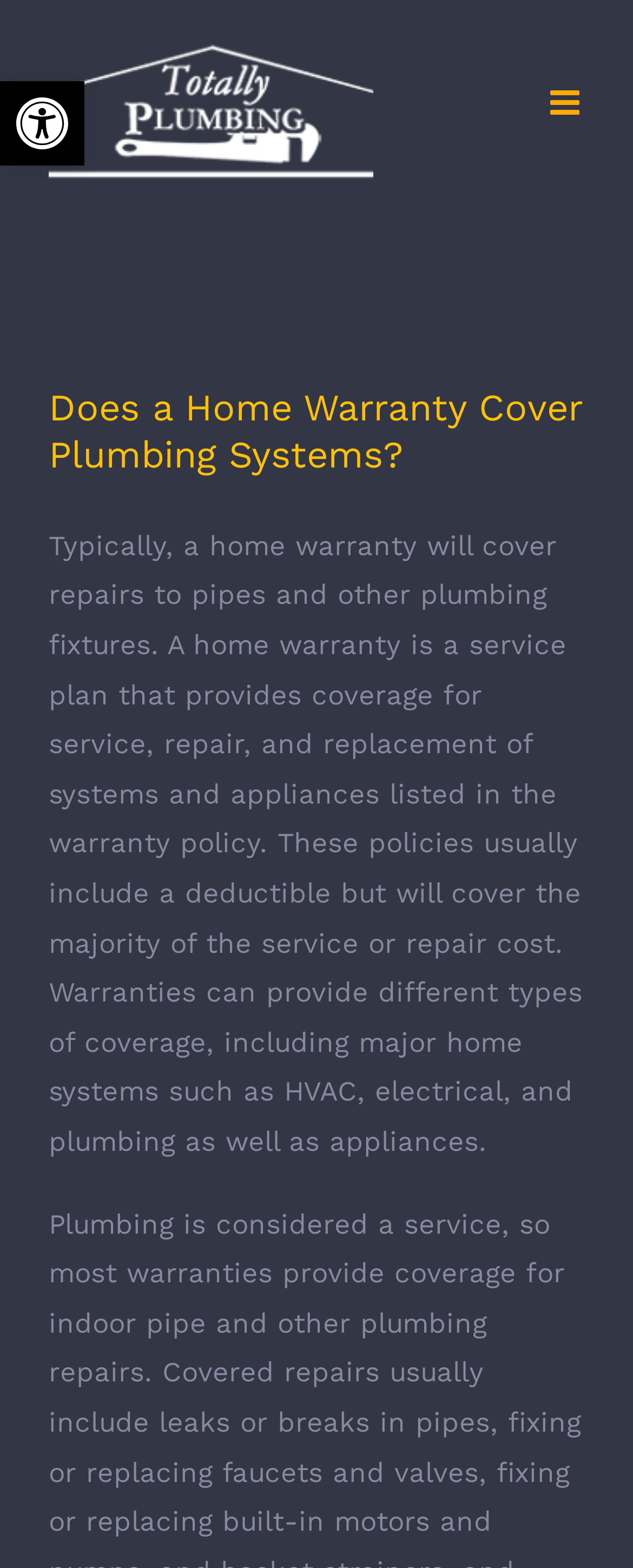What is the function of the button at the top left corner?
Based on the screenshot, give a detailed explanation to answer the question.

The button at the top left corner of the webpage has an image of 'Accessibility Tools' and is labeled as 'Open toolbar Accessibility Tools'. When clicked, it likely opens a toolbar with accessibility tools.